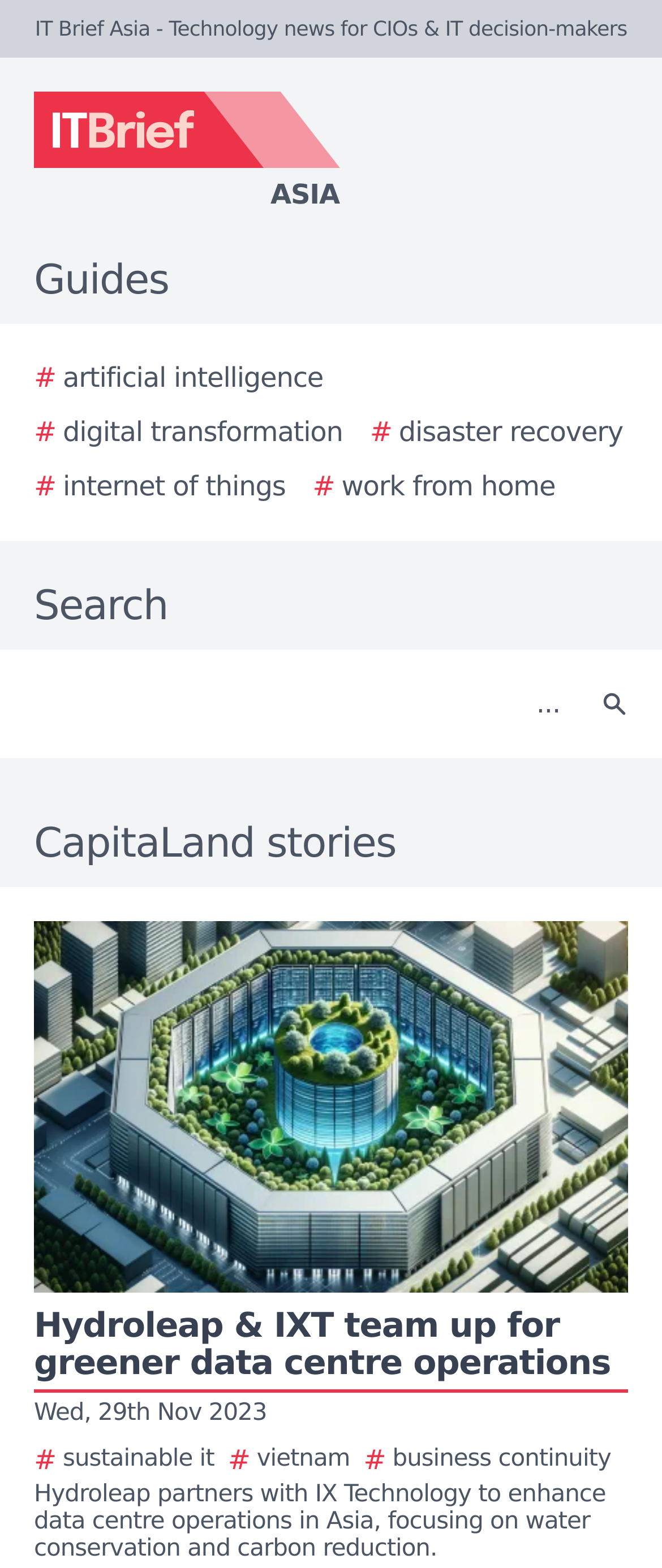Locate the bounding box coordinates of the clickable region to complete the following instruction: "Search for a story."

[0.021, 0.423, 0.877, 0.475]